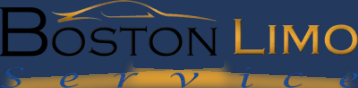What is the font style of 'Service' in the logo?
Using the image, answer in one word or phrase.

Sleek, flowing script